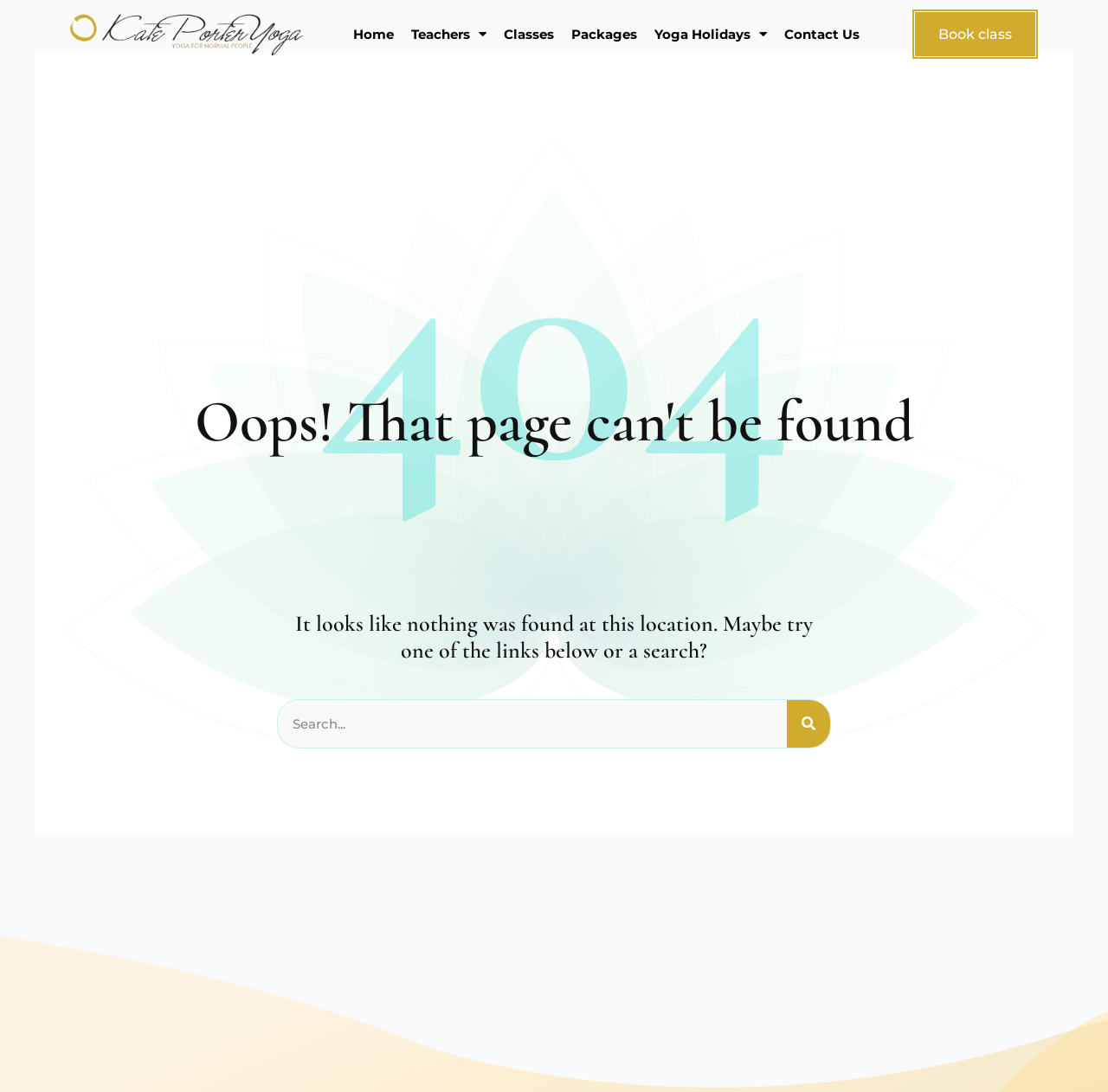Please identify the bounding box coordinates for the region that you need to click to follow this instruction: "Share on Facebook".

None